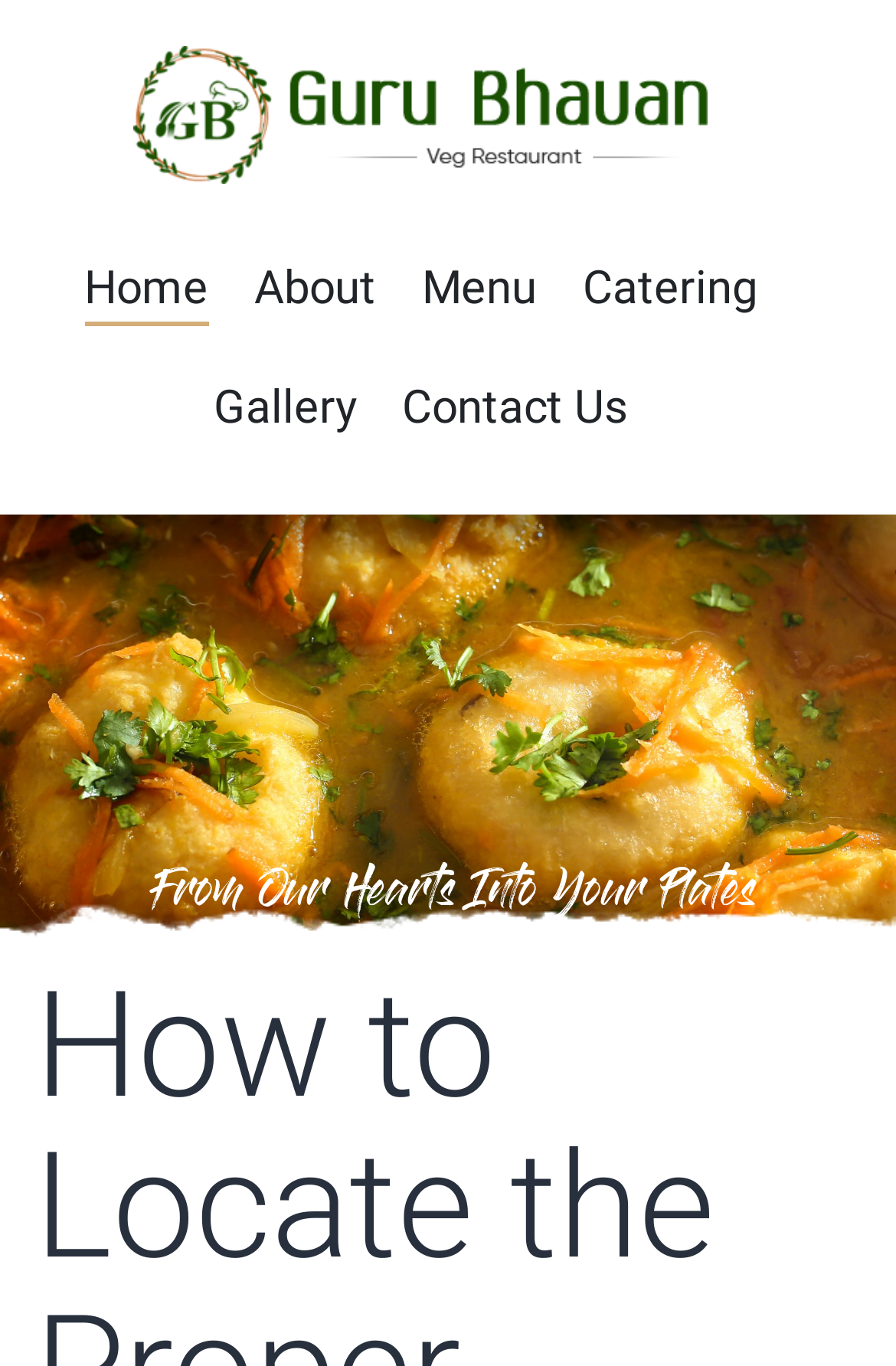Give an in-depth explanation of the webpage layout and content.

The webpage appears to be the homepage of Guru Bhavan, a pure vegetarian hotel in Tiruvannamalai. At the top left of the page, there is a logo image with the text "Guru Bhavan". Below the logo, there is a navigation menu with five links: "Home", "About", "Menu", "Catering", and "Gallery", which are evenly spaced and aligned horizontally. 

To the right of the navigation menu, there is another link "Contact Us". Below the navigation menu, there is a large section that occupies the majority of the page. Within this section, there is a brief note or description, but the content is not specified. Above this note, there is a small text "v" and a heading that reads "We Love Having You Here", which is centered horizontally.